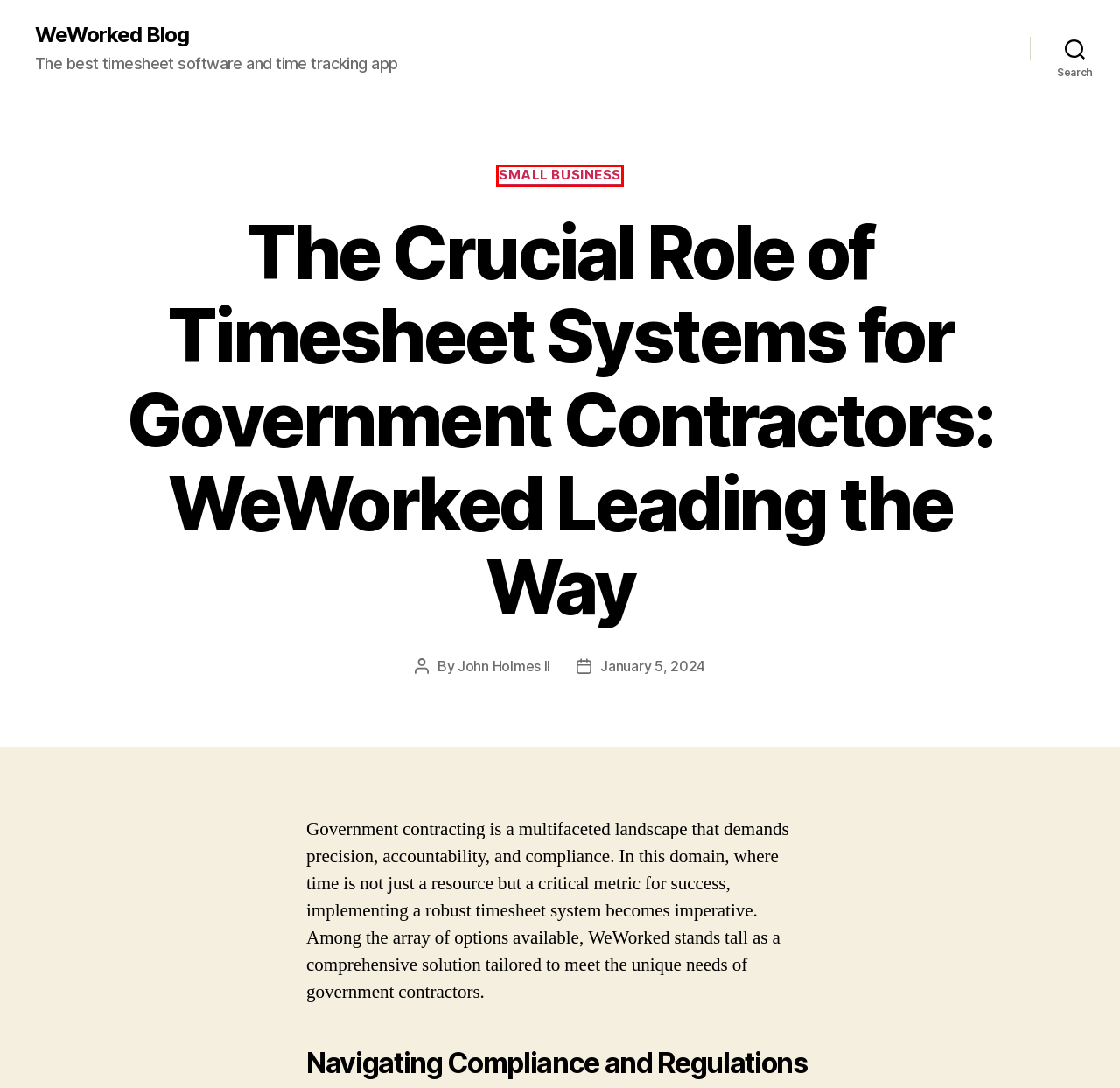You have a screenshot showing a webpage with a red bounding box highlighting an element. Choose the webpage description that best fits the new webpage after clicking the highlighted element. The descriptions are:
A. September 2014 - WeWorked Blog
B. New Report Archives - WeWorked Blog
C. WeWorked Blog - The best timesheet software and time tracking app
D. March 2013 - WeWorked Blog
E. Small Business Archives - WeWorked Blog
F. John Holmes II, Author at WeWorked Blog
G. WeWorked Mobile Archives - WeWorked Blog
H. June 2013 - WeWorked Blog

E